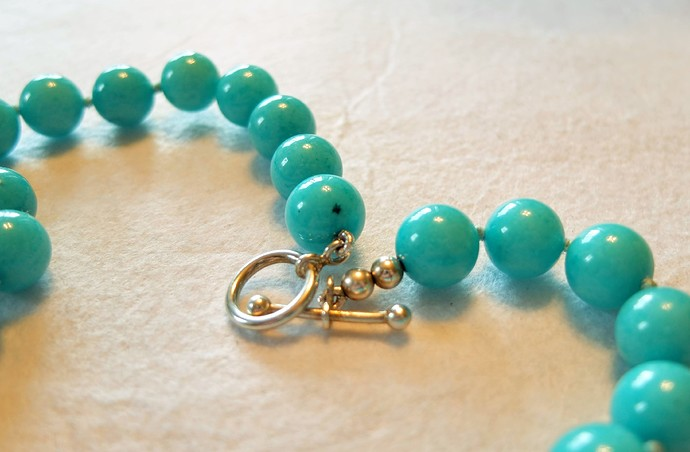What is the color of the beads?
Look at the screenshot and respond with one word or a short phrase.

Turquoise